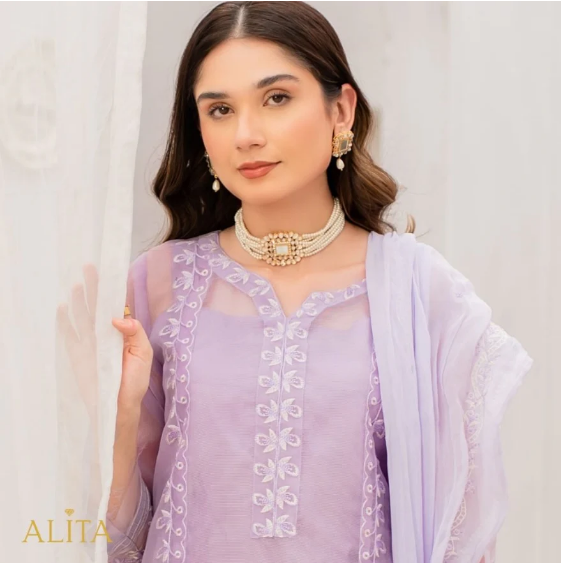Please give a concise answer to this question using a single word or phrase: 
What type of jewelry is layered around her neck?

Pearl necklace